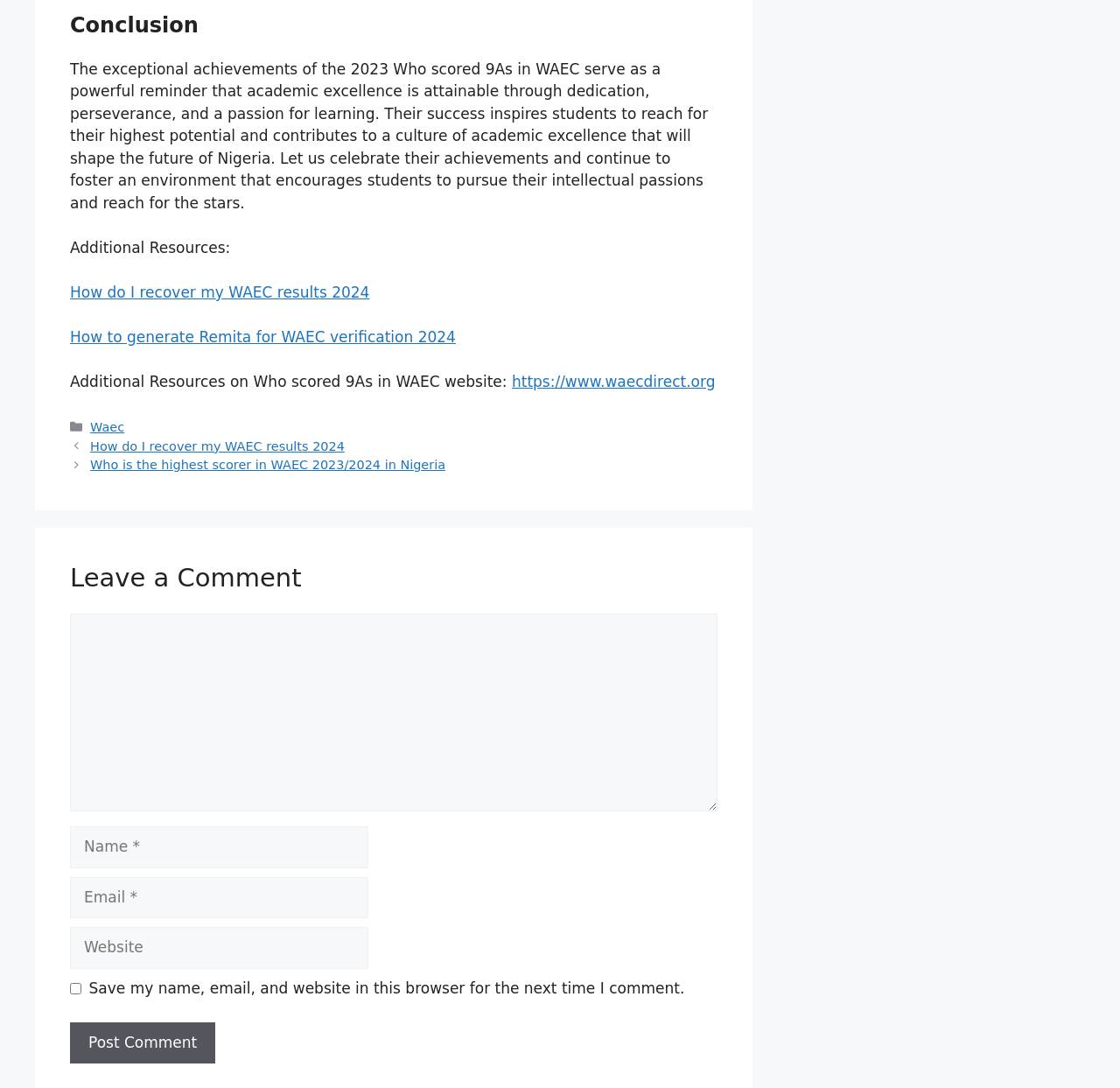Please determine the bounding box coordinates for the element with the description: "aria-label="Facebook"".

None